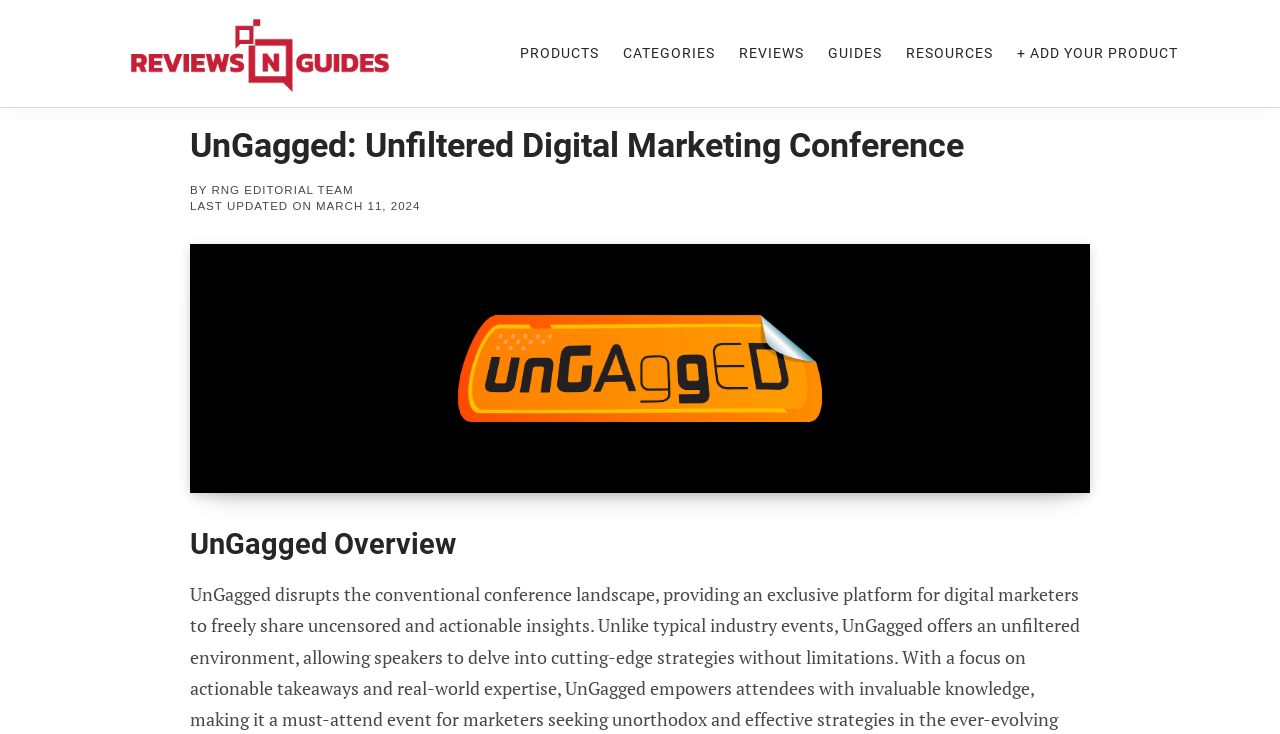Locate the bounding box coordinates of the item that should be clicked to fulfill the instruction: "Click on the 'PRODUCTS' link".

[0.406, 0.045, 0.468, 0.101]